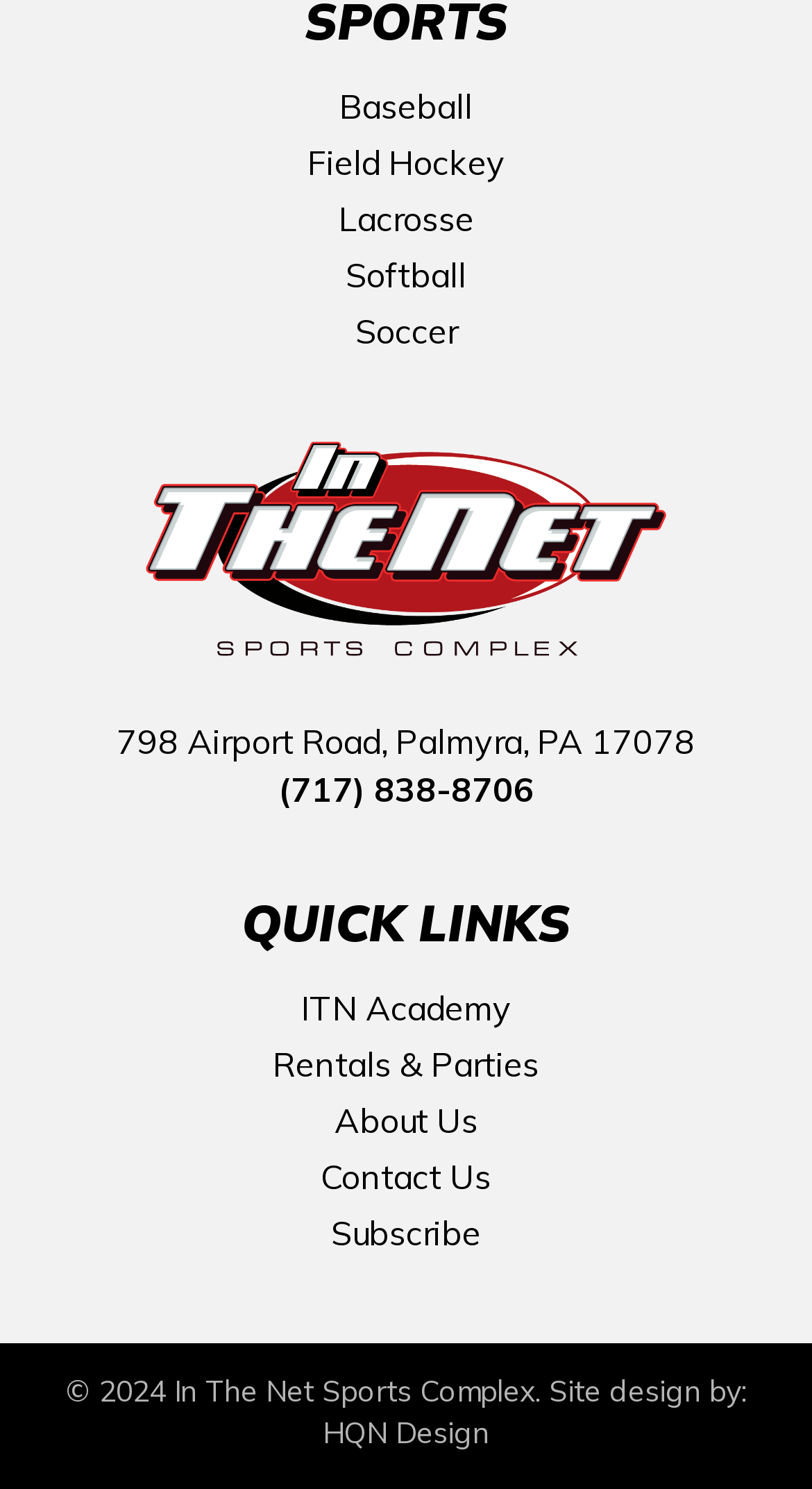Determine the coordinates of the bounding box that should be clicked to complete the instruction: "go to About Us". The coordinates should be represented by four float numbers between 0 and 1: [left, top, right, bottom].

[0.051, 0.734, 0.949, 0.771]